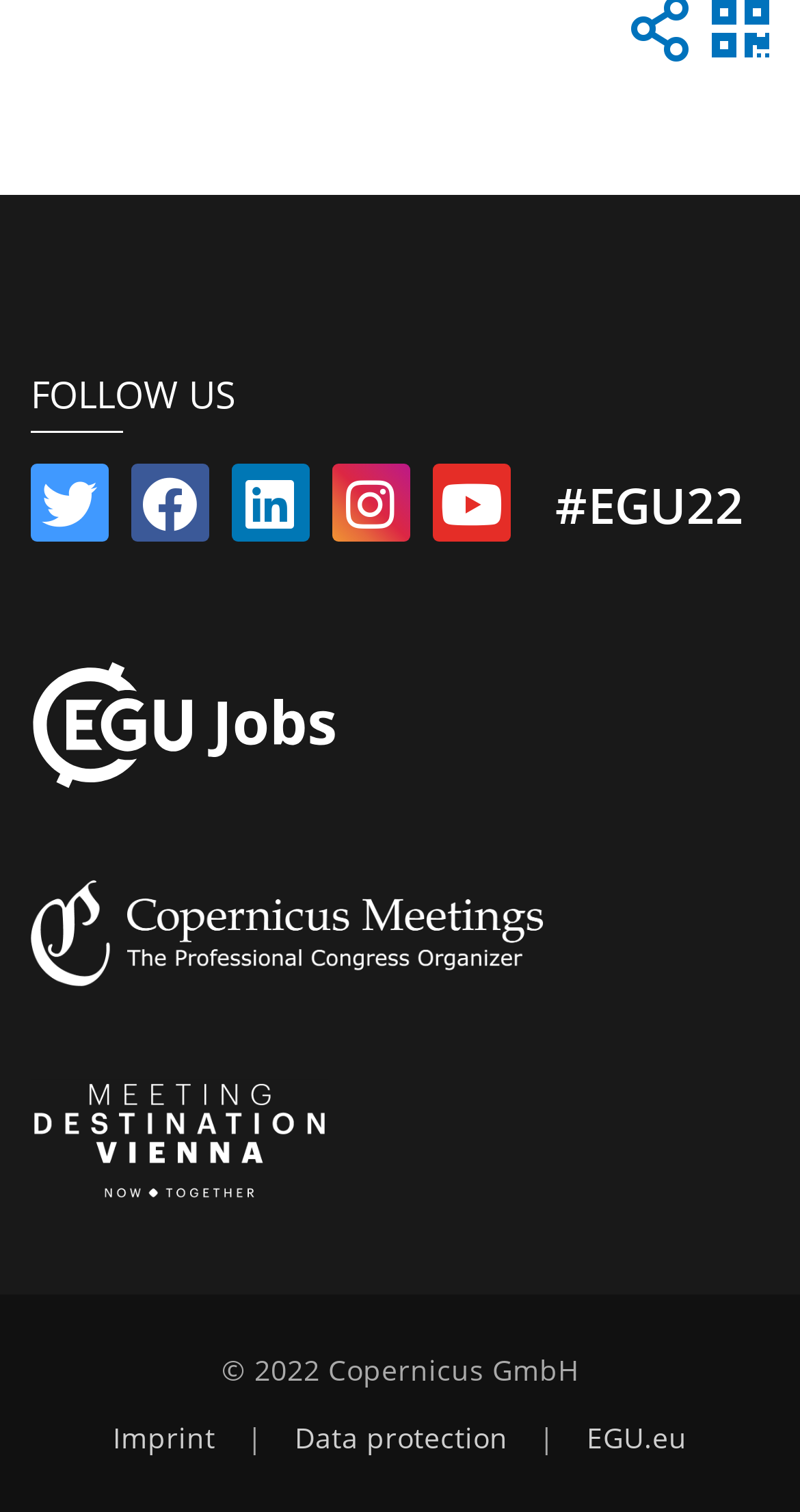Using the description: "Data protection", determine the UI element's bounding box coordinates. Ensure the coordinates are in the format of four float numbers between 0 and 1, i.e., [left, top, right, bottom].

[0.368, 0.939, 0.635, 0.963]